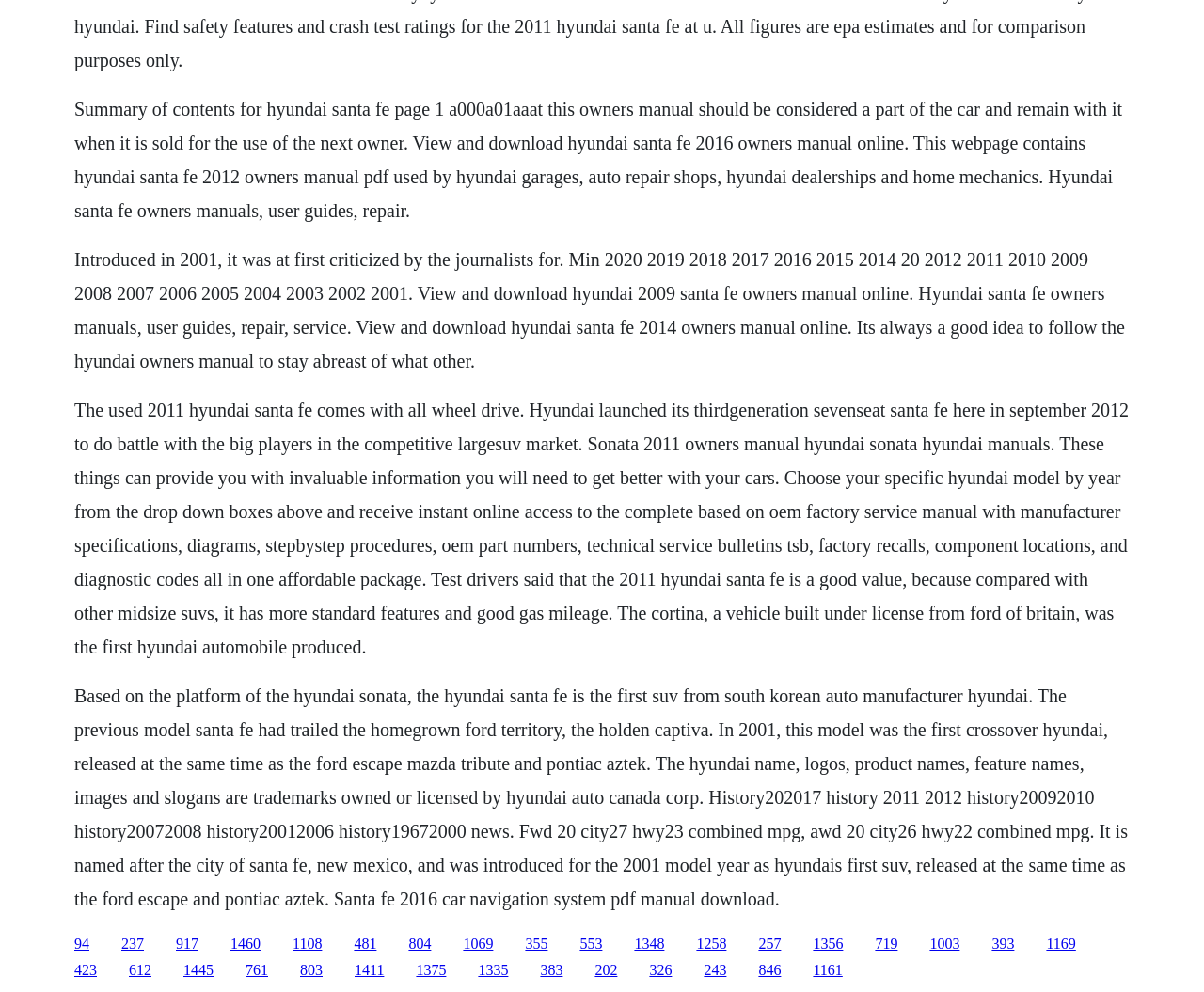Refer to the image and provide a thorough answer to this question:
When was the Hyundai Santa Fe launched in the market?

The Hyundai Santa Fe was introduced for the 2001 model year, as mentioned in the webpage, and it was Hyundai's first SUV.